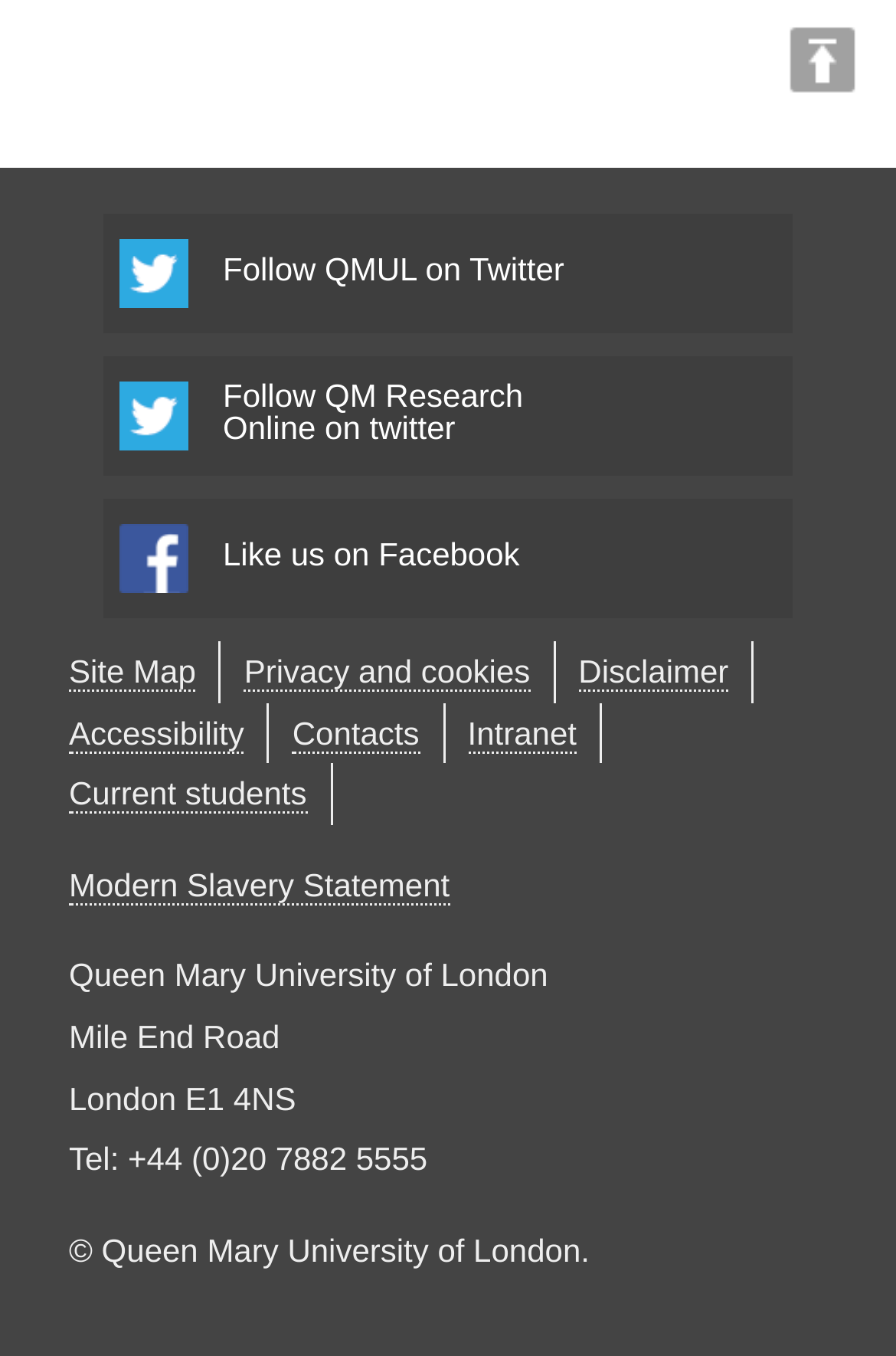Identify the bounding box coordinates of the section to be clicked to complete the task described by the following instruction: "Go to intranet". The coordinates should be four float numbers between 0 and 1, formatted as [left, top, right, bottom].

[0.522, 0.526, 0.644, 0.555]